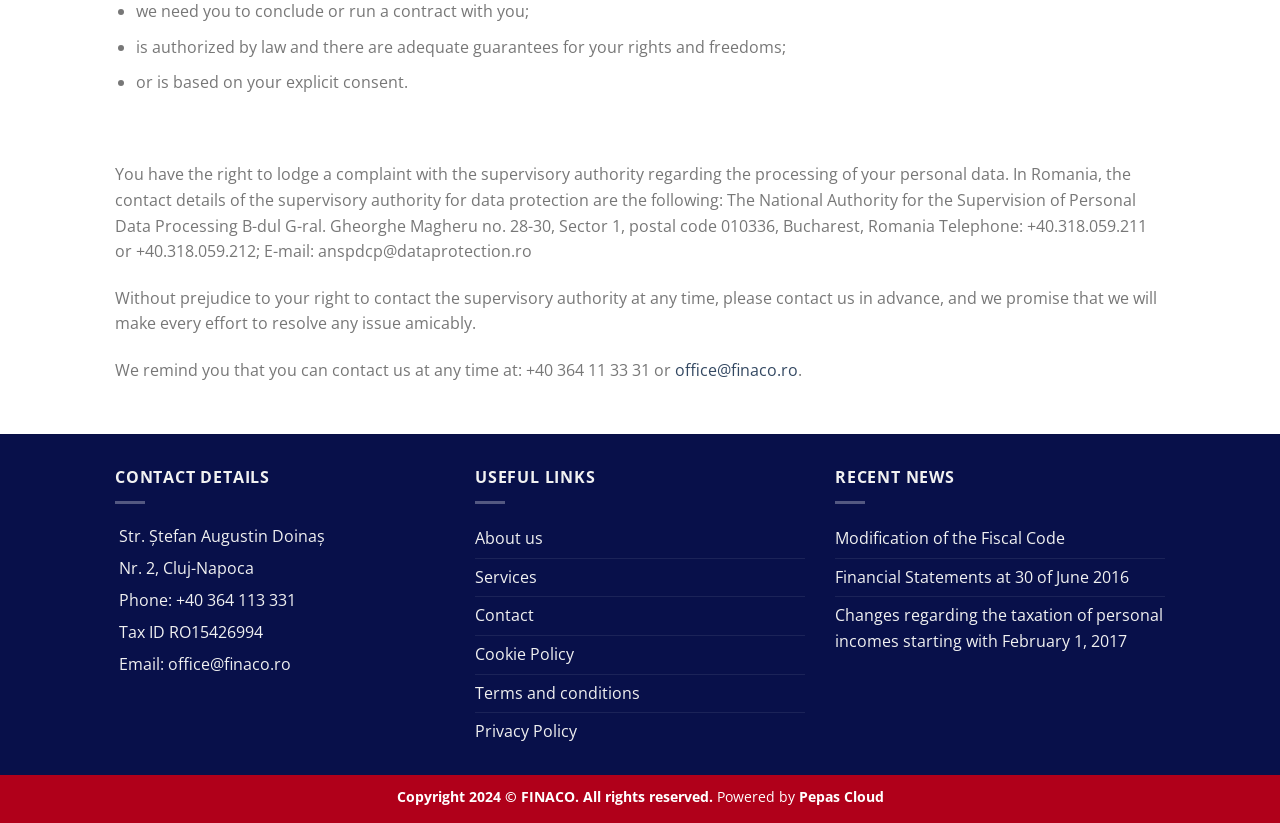What is the purpose of the list with bullet points?
Please answer the question with a detailed and comprehensive explanation.

I inferred the purpose of the list by reading the text preceding it, which mentions the need to conclude or run a contract, and the list itself, which explains the conditions under which personal data can be processed.